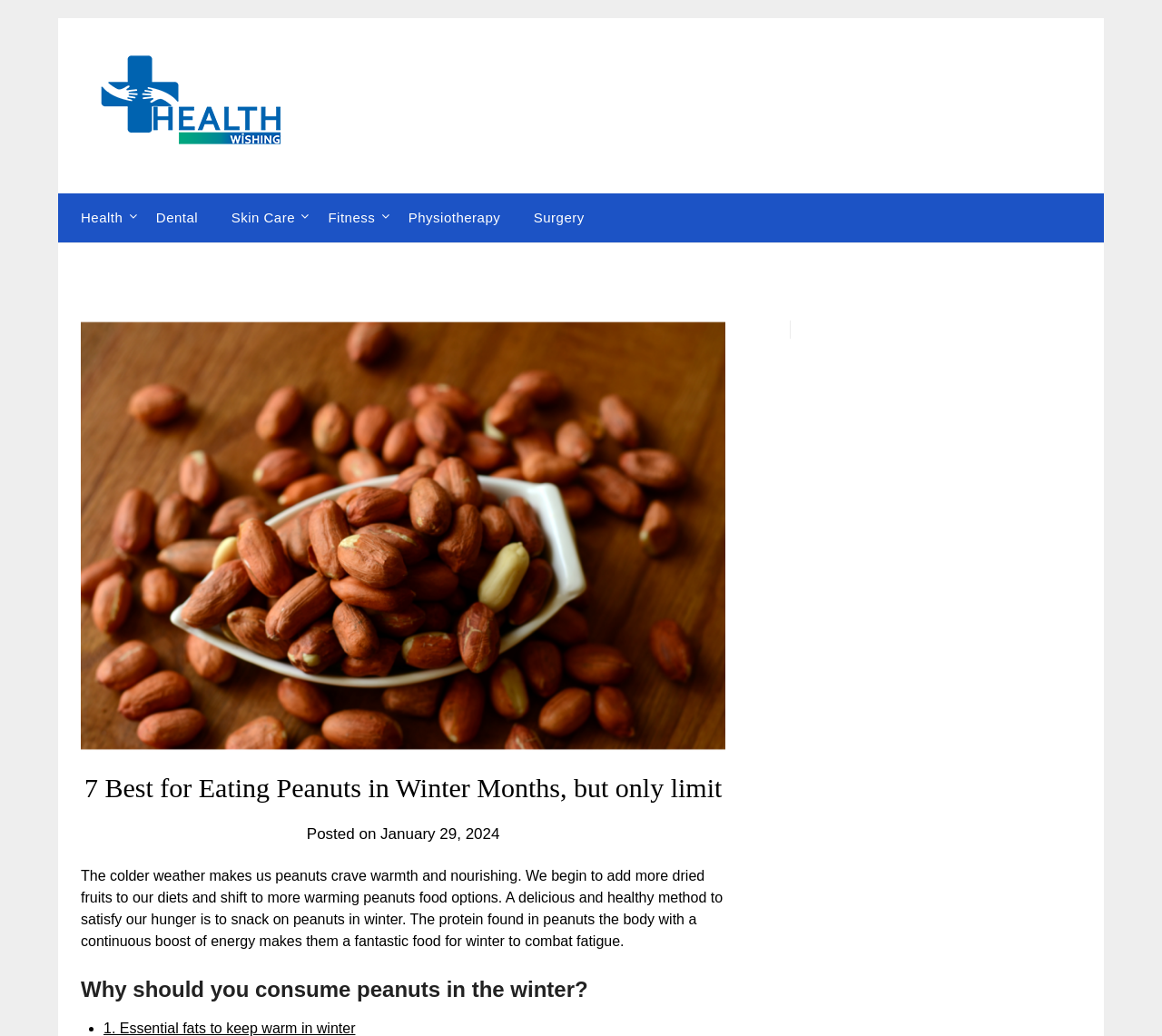Determine the bounding box of the UI element mentioned here: "Fitness". The coordinates must be in the format [left, top, right, bottom] with values ranging from 0 to 1.

[0.27, 0.187, 0.335, 0.234]